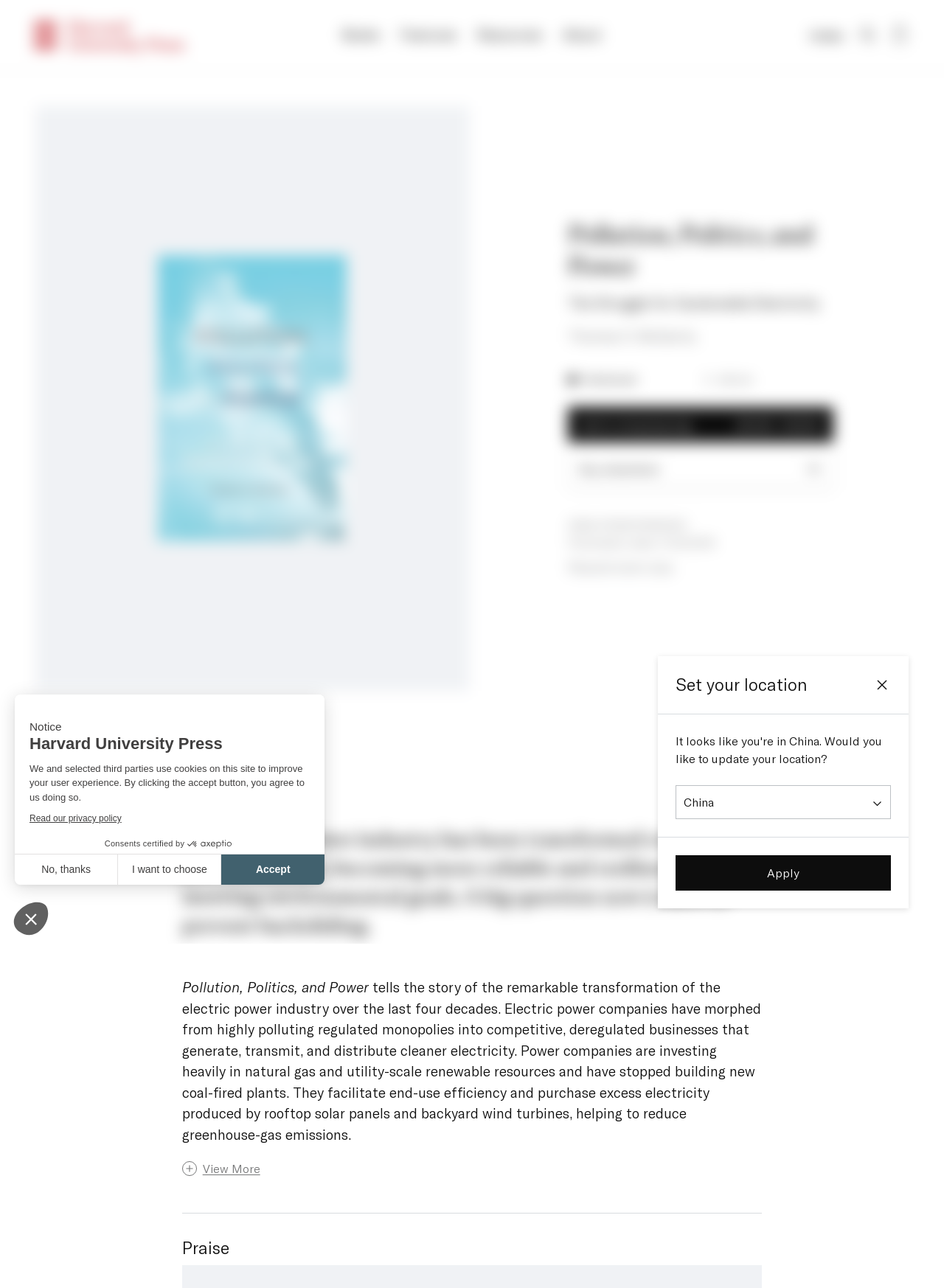Find the bounding box coordinates of the area to click in order to follow the instruction: "Add book to shopping bag".

[0.602, 0.316, 0.883, 0.343]